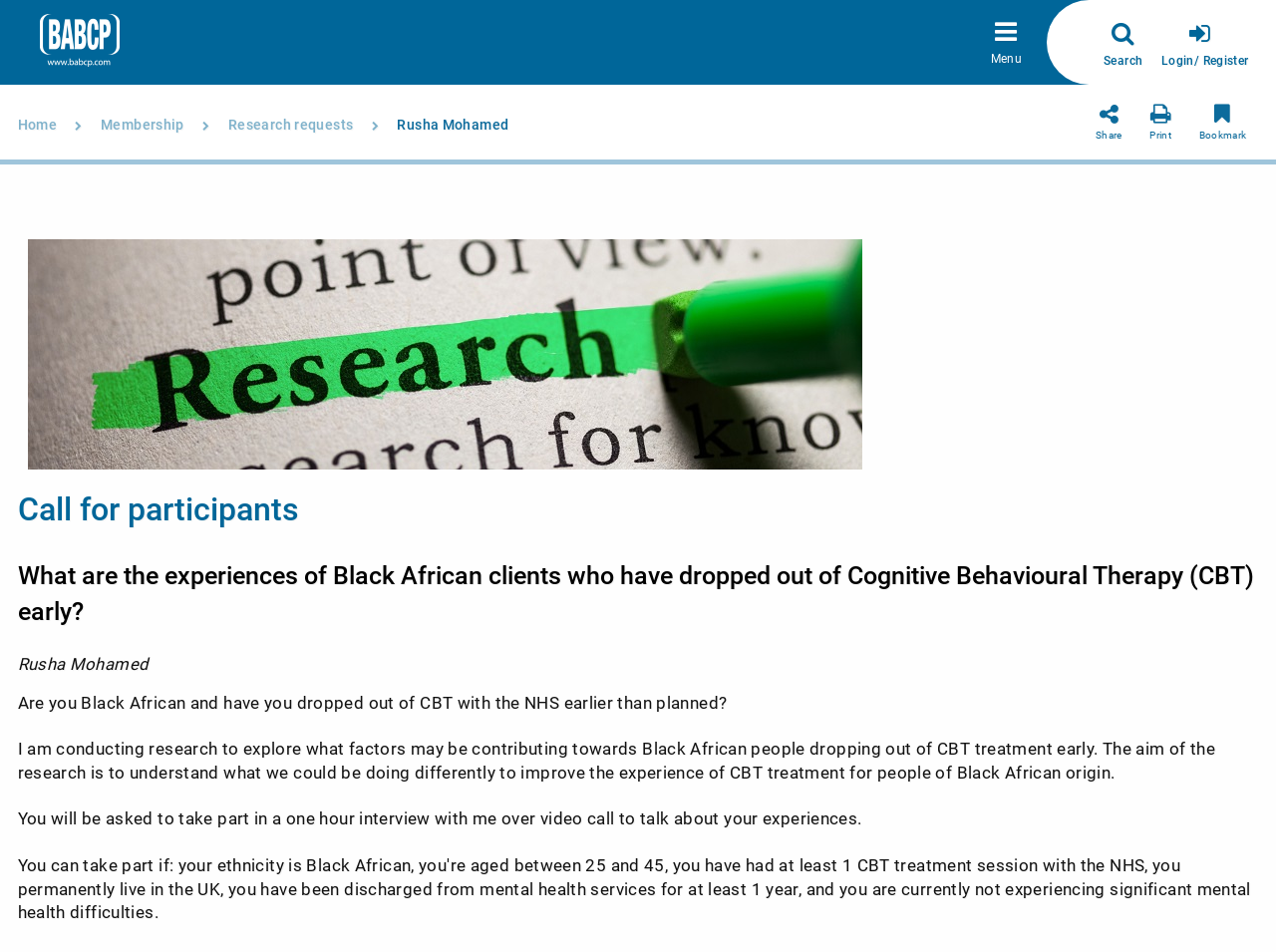Identify and provide the text of the main header on the webpage.

Call for participants